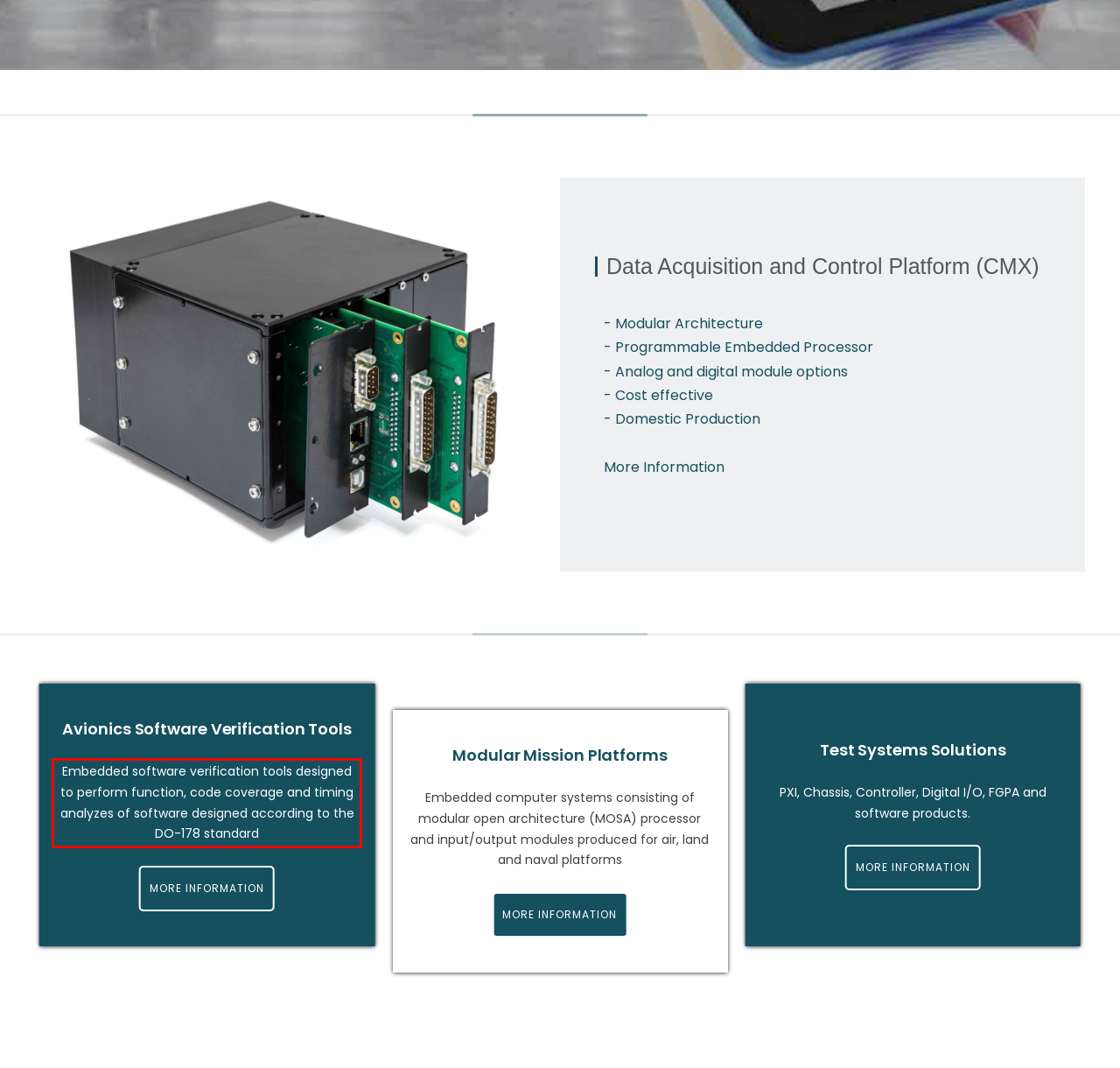Using the provided screenshot, read and generate the text content within the red-bordered area.

Embedded software verification tools designed to perform function, code coverage and timing analyzes of software designed according to the DO-178 standard